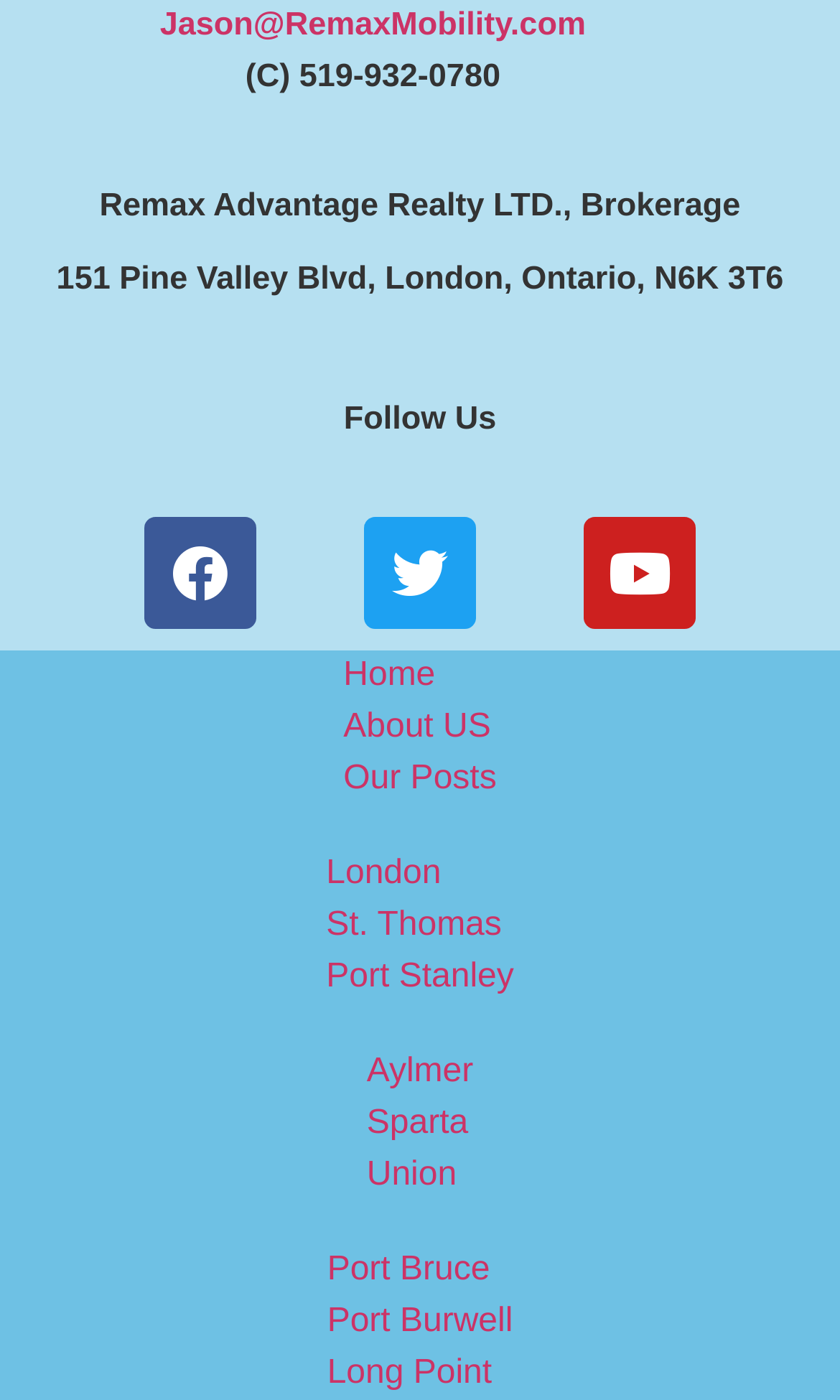Provide your answer to the question using just one word or phrase: What cities are listed on the webpage?

London, St. Thomas, Port Stanley, Aylmer, Sparta, Union, Port Bruce, Port Burwell, Long Point